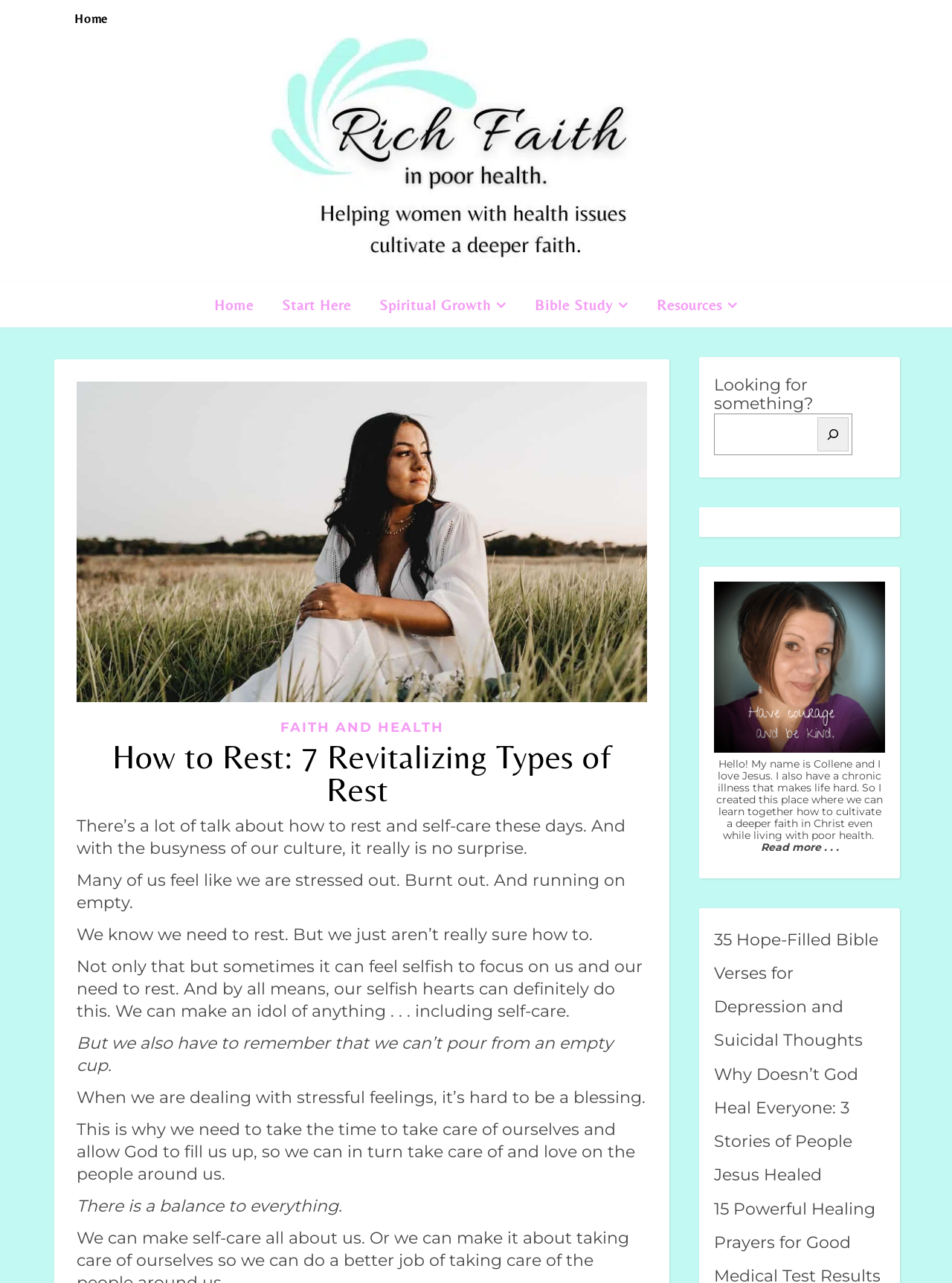Based on the element description ▶ About me, identify the bounding box of the UI element in the given webpage screenshot. The coordinates should be in the format (top-left x, top-left y, bottom-right x, bottom-right y) and must be between 0 and 1.

None